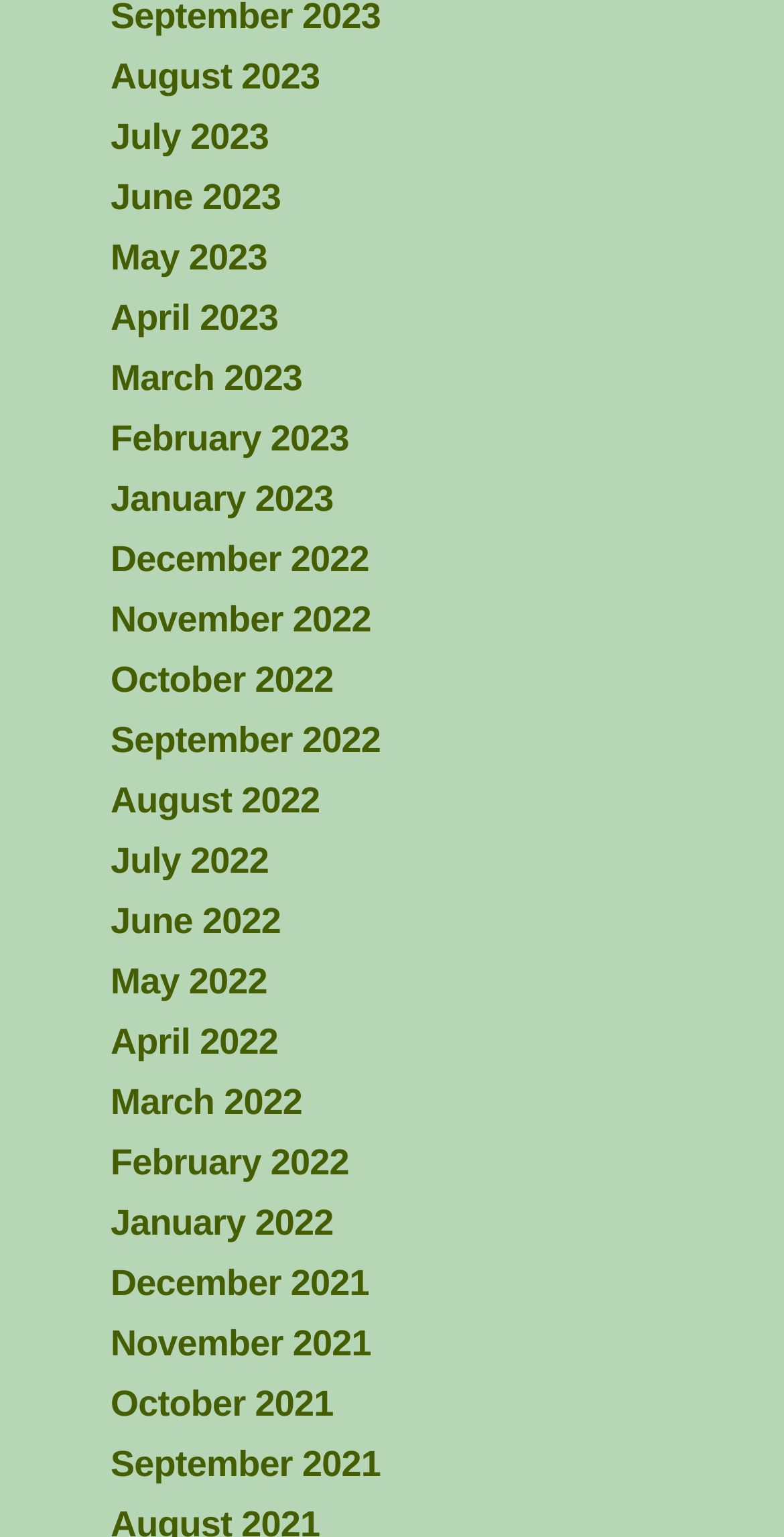Specify the bounding box coordinates of the region I need to click to perform the following instruction: "Browse December 2021". The coordinates must be four float numbers in the range of 0 to 1, i.e., [left, top, right, bottom].

[0.141, 0.821, 0.471, 0.848]